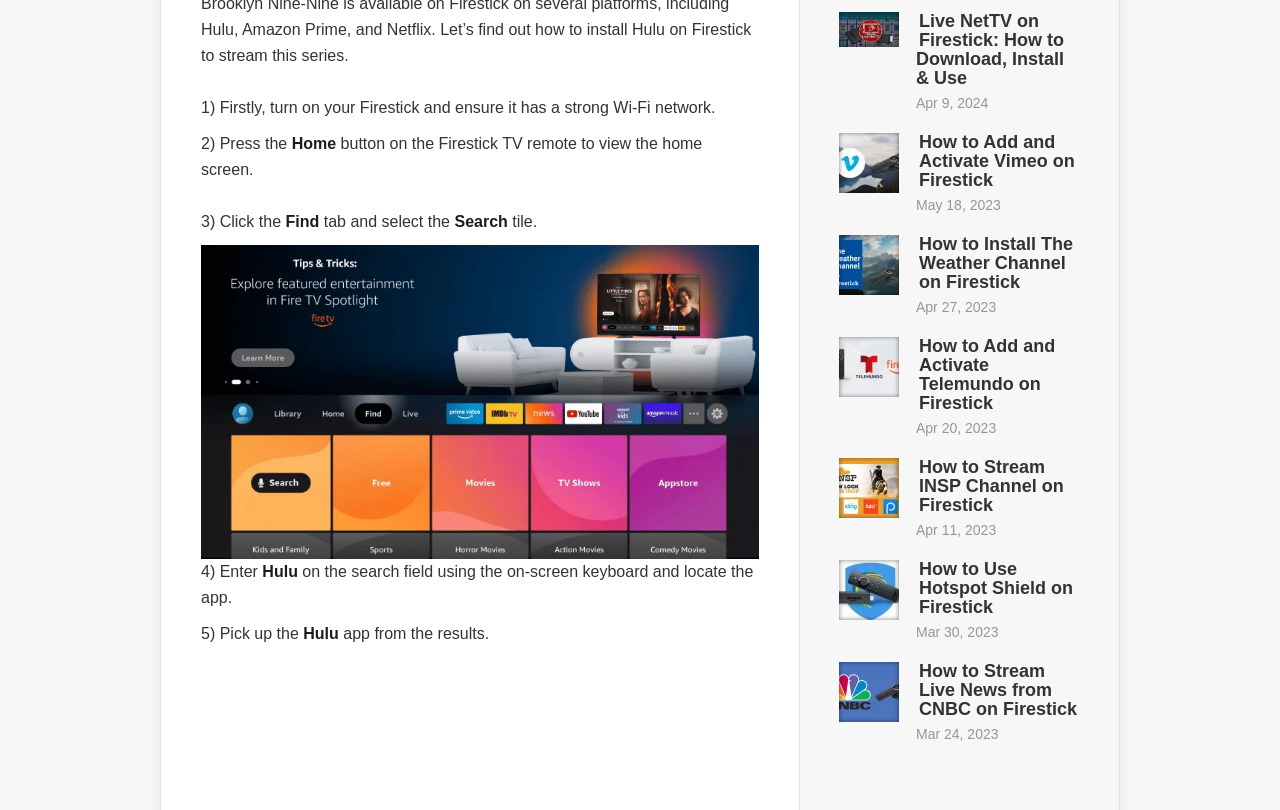Determine the coordinates of the bounding box for the clickable area needed to execute this instruction: "Click the 'Live NetTV on Firestick: How to Download, Install & Use' link".

[0.655, 0.041, 0.702, 0.062]